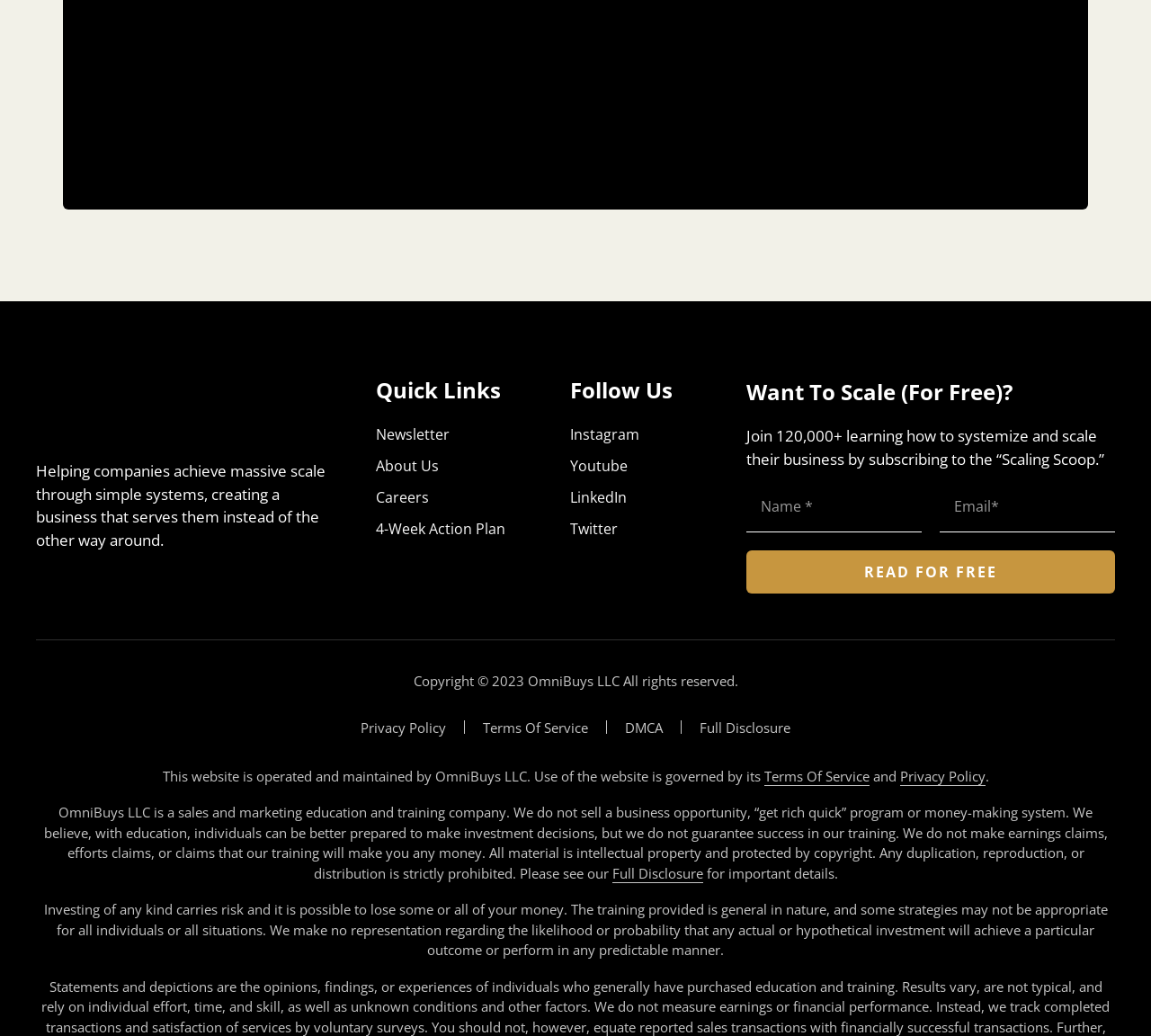How many social media links are available?
Look at the image and respond with a single word or a short phrase.

4